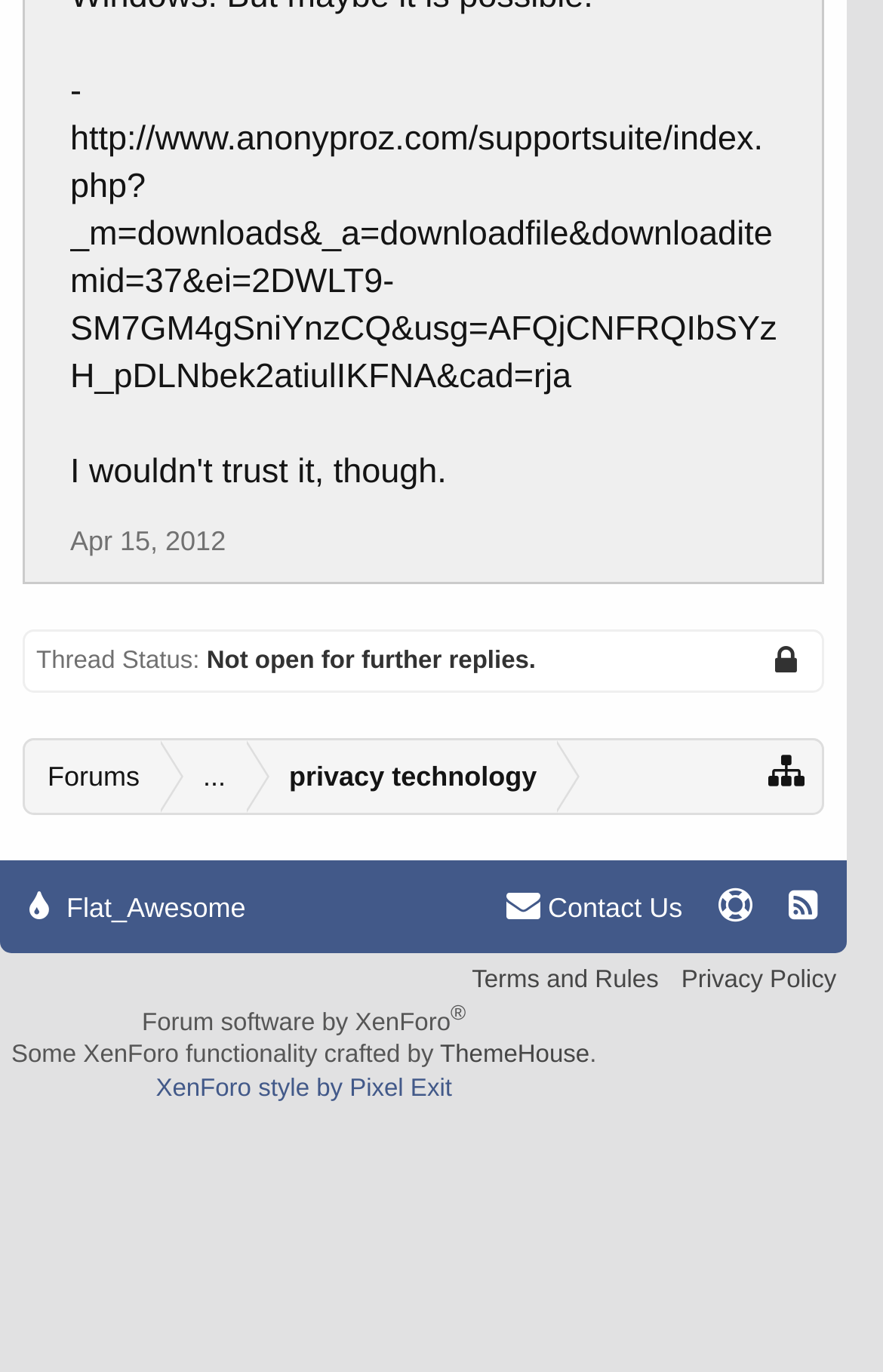Can you show the bounding box coordinates of the region to click on to complete the task described in the instruction: "Go to forums"?

[0.028, 0.54, 0.184, 0.594]